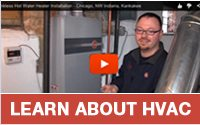Provide your answer to the question using just one word or phrase: What is the purpose of the call-to-action button?

To educate viewers